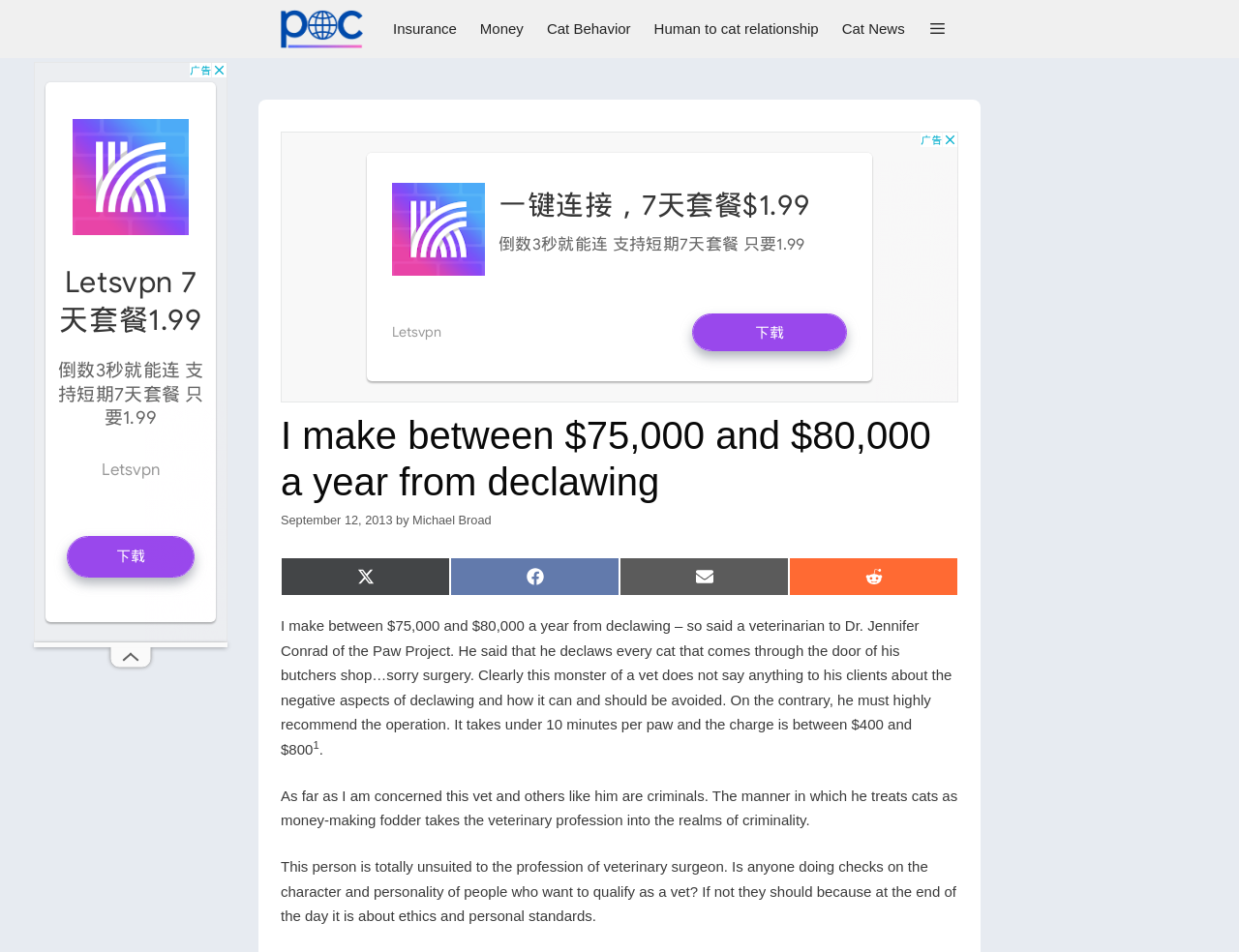Identify and provide the bounding box for the element described by: "Cat Behavior".

[0.432, 0.0, 0.518, 0.061]